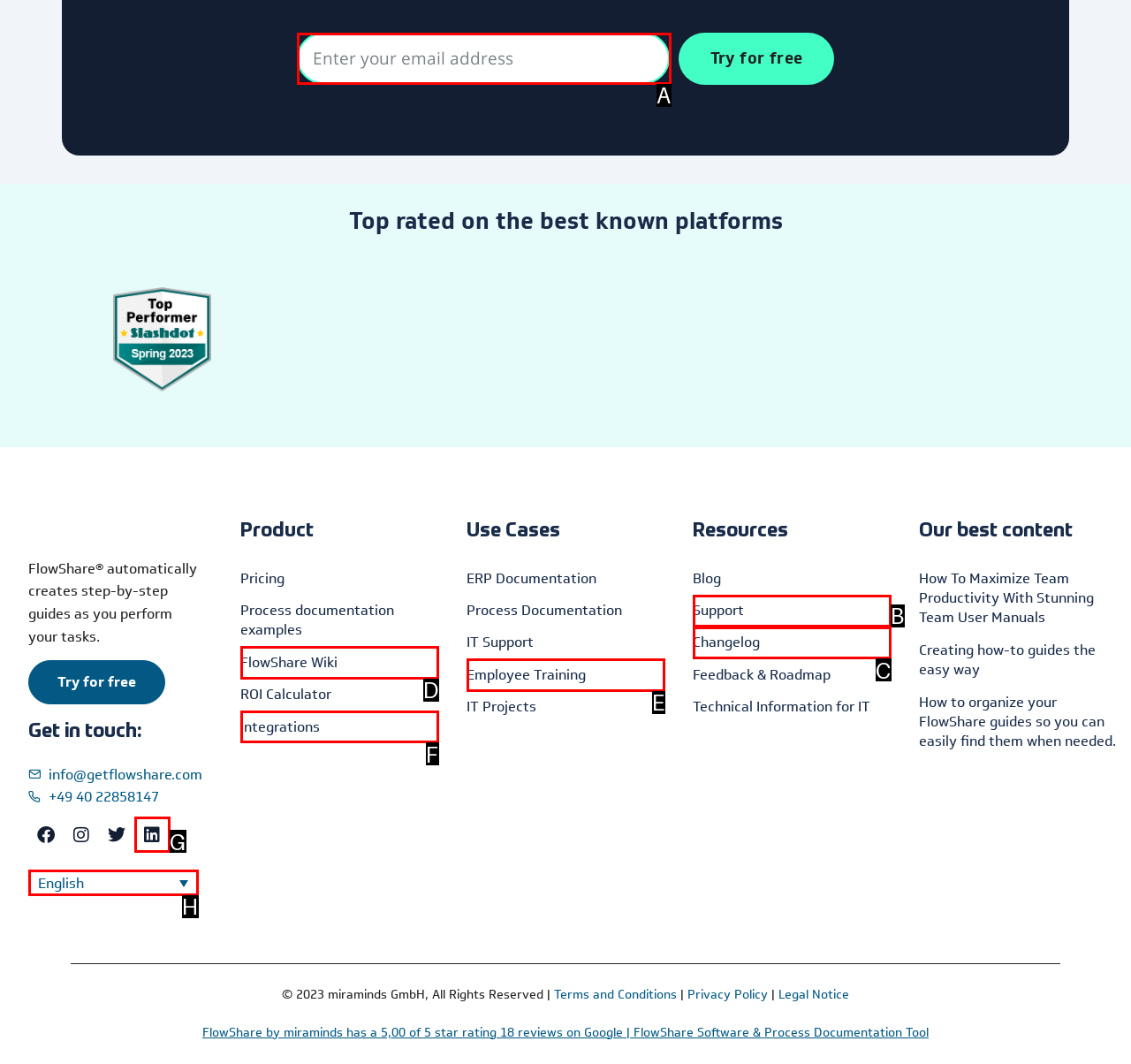Which HTML element should be clicked to complete the task: Enter your email address? Answer with the letter of the corresponding option.

A